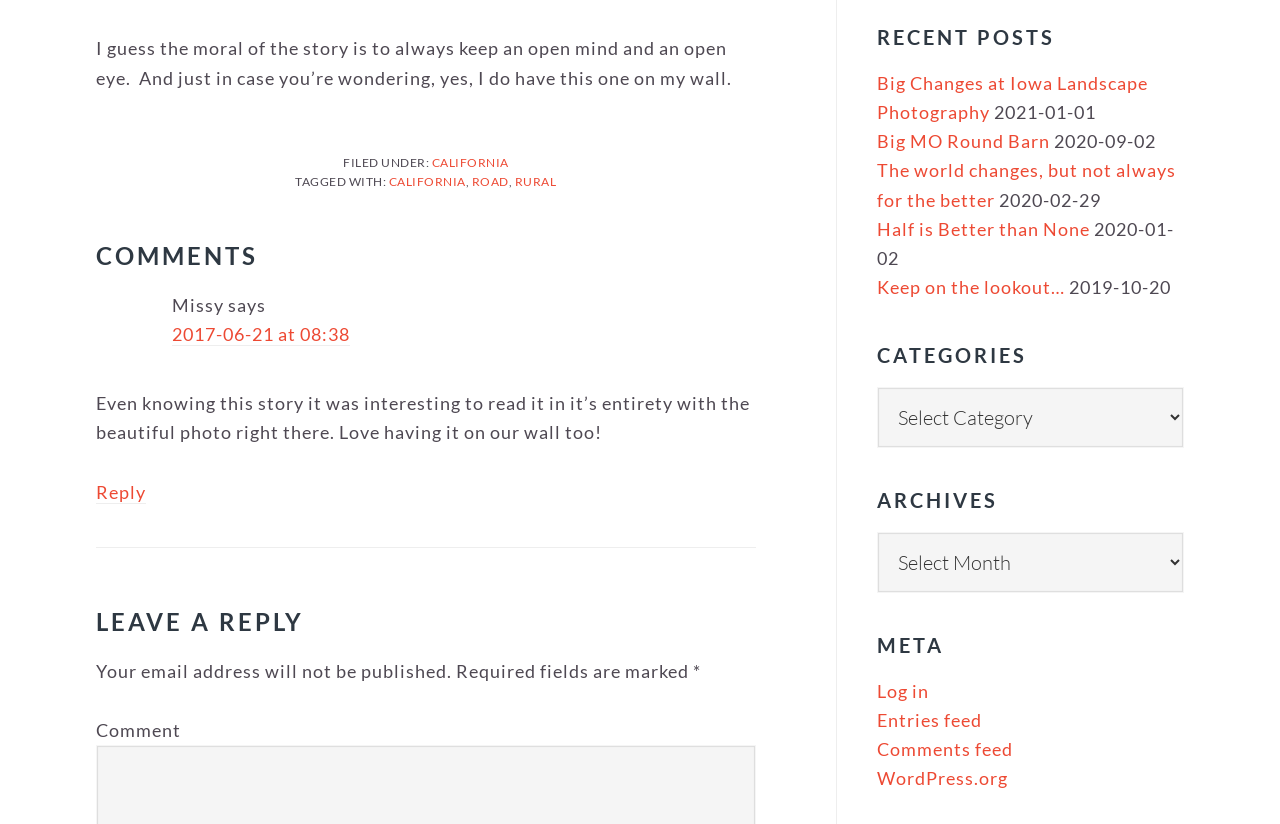How many recent posts are listed?
Answer the question using a single word or phrase, according to the image.

5